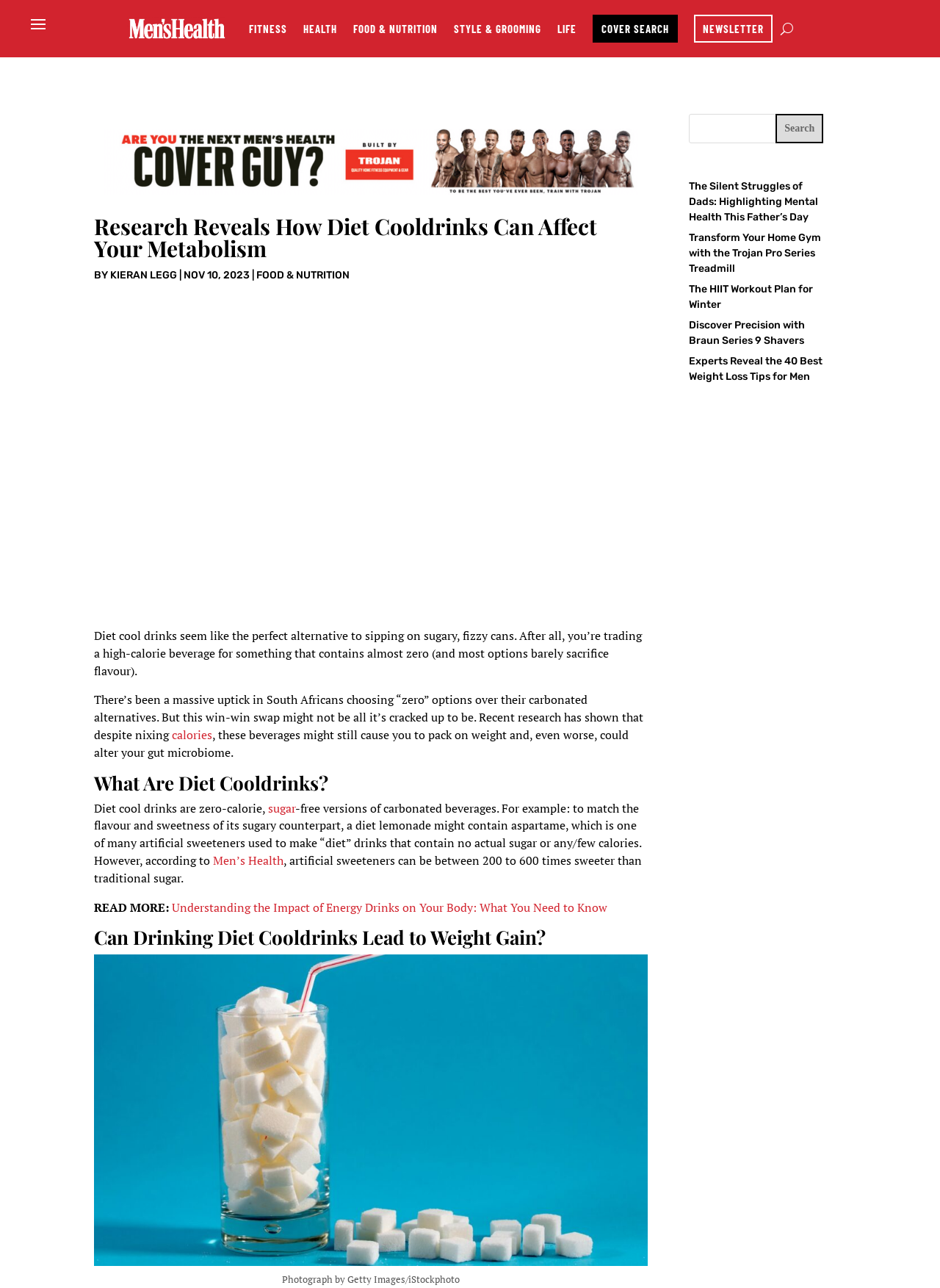Identify the main title of the webpage and generate its text content.

Research Reveals How Diet Cooldrinks Can Affect Your Metabolism